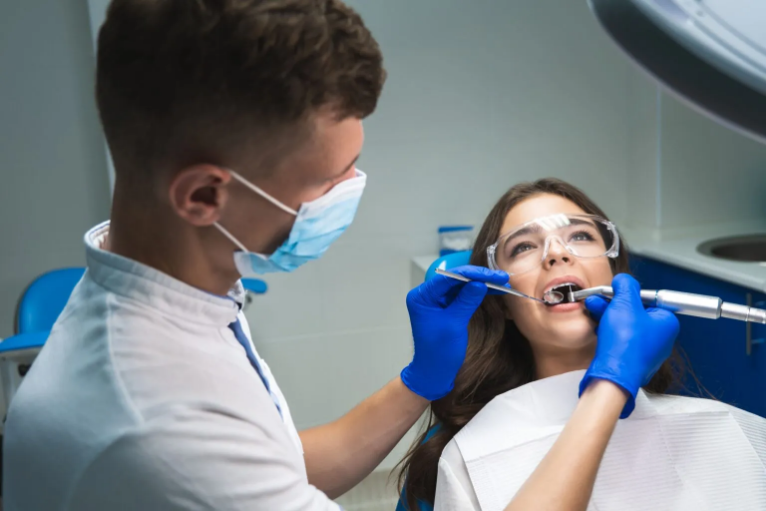Provide an extensive narrative of what is shown in the image.

The image captures a dental professional attending to a patient in a clinical environment, likely during a root canal procedure. The dentist, wearing a surgical mask and protective eyewear, focuses intently on the patient's mouth. The patient, a young woman, is seated comfortably and appears relaxed, with protective eyewear on and a dental bib draped across her. The dentist is using a dental instrument to examine or treat a tooth, highlighting the precision required during such procedures. In the background, the dental office is well-equipped with modern tools and appliances, emphasizing a clean and professional atmosphere. This image effectively illustrates a common scene in dentistry, shedding light on the process of ensuring dental health and addressing myths surrounding root canal treatments.